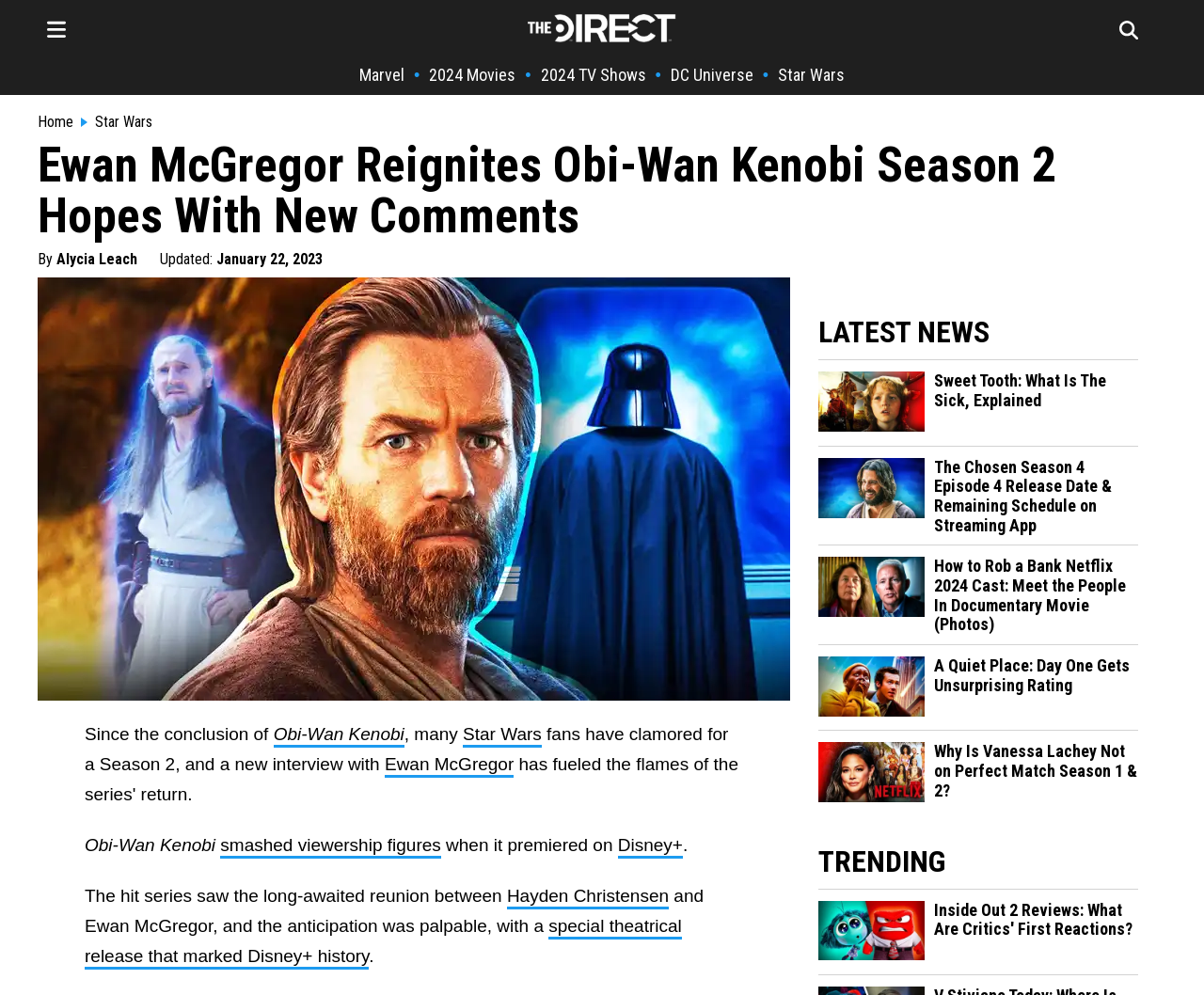Answer the following in one word or a short phrase: 
What is the topic of the main article?

Obi-Wan Kenobi Season 2